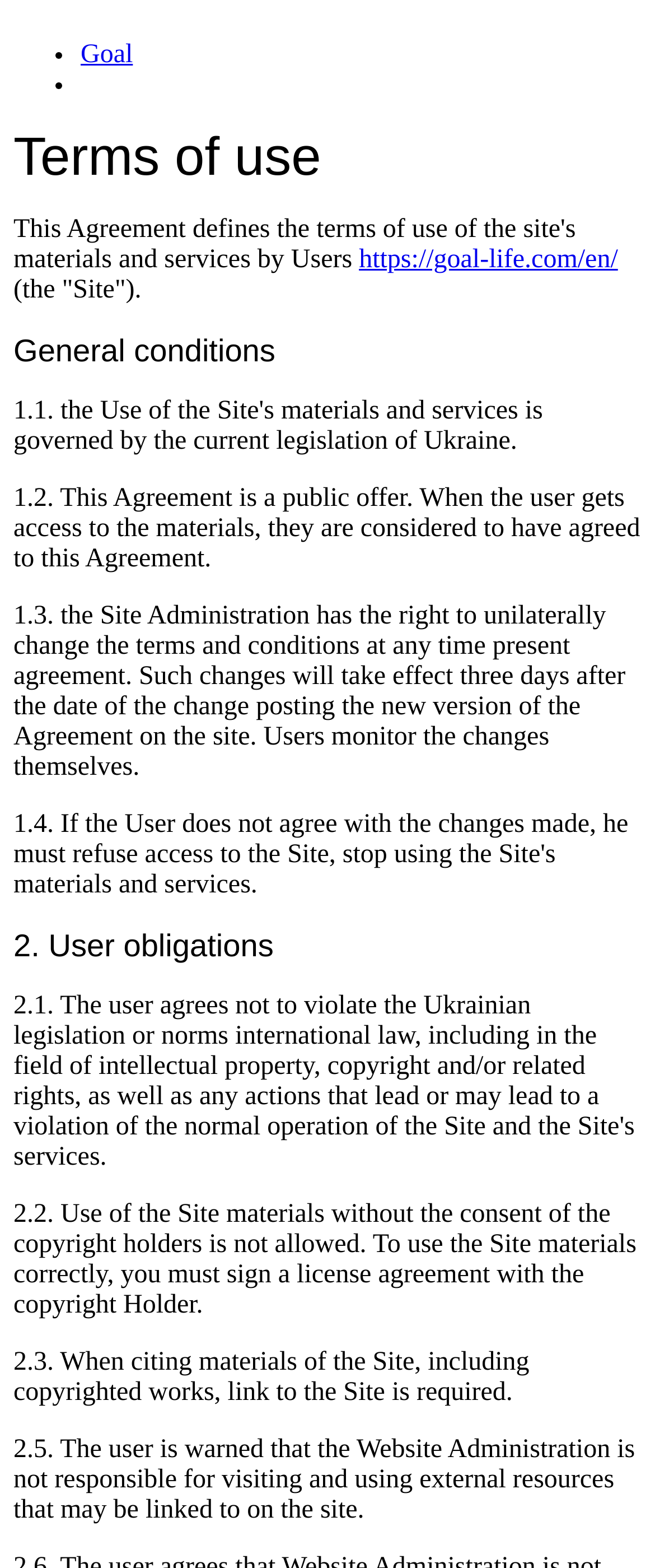Identify and extract the main heading from the webpage.

Terms of use